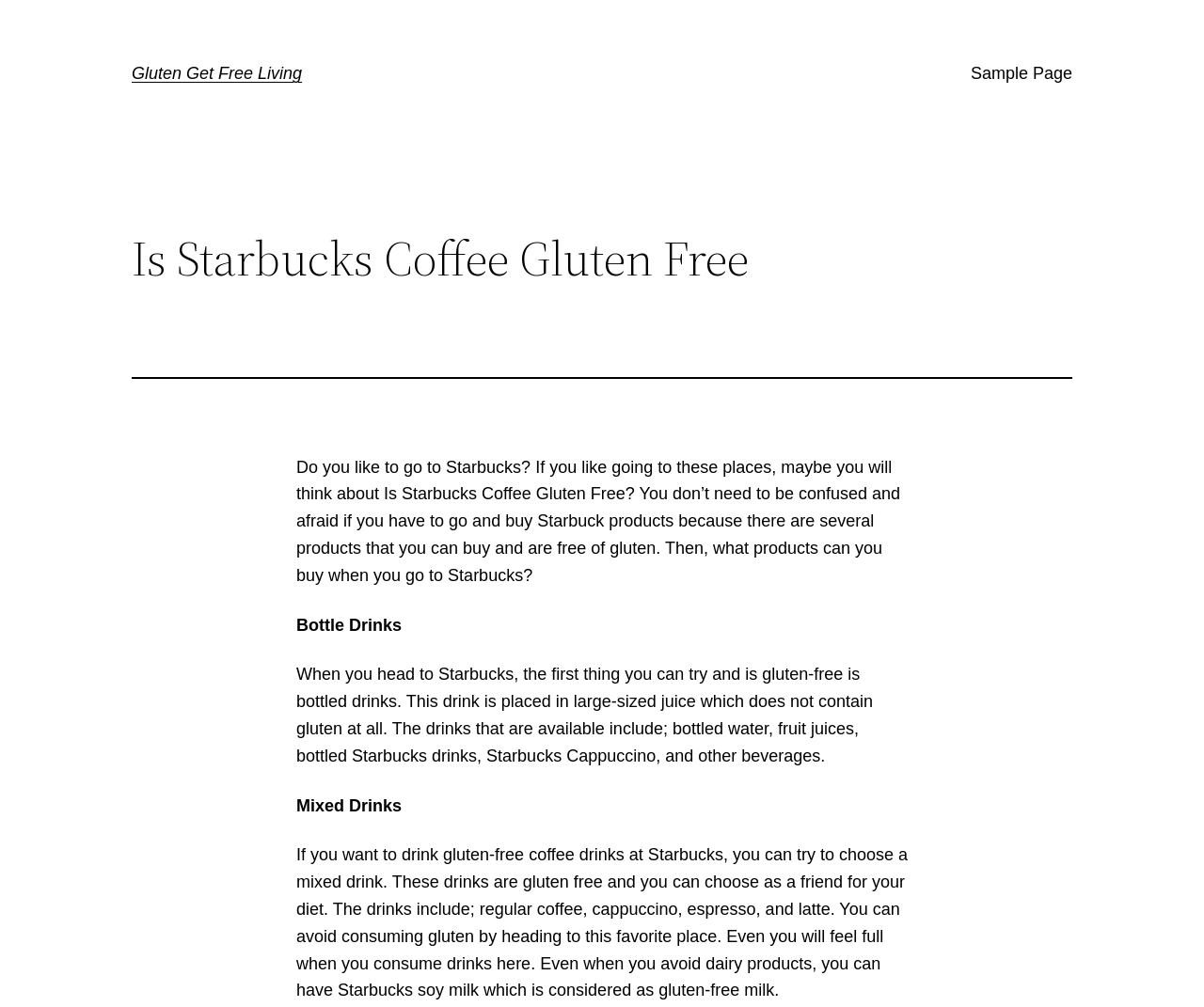What is the title or heading displayed on the webpage?

Gluten Get Free Living